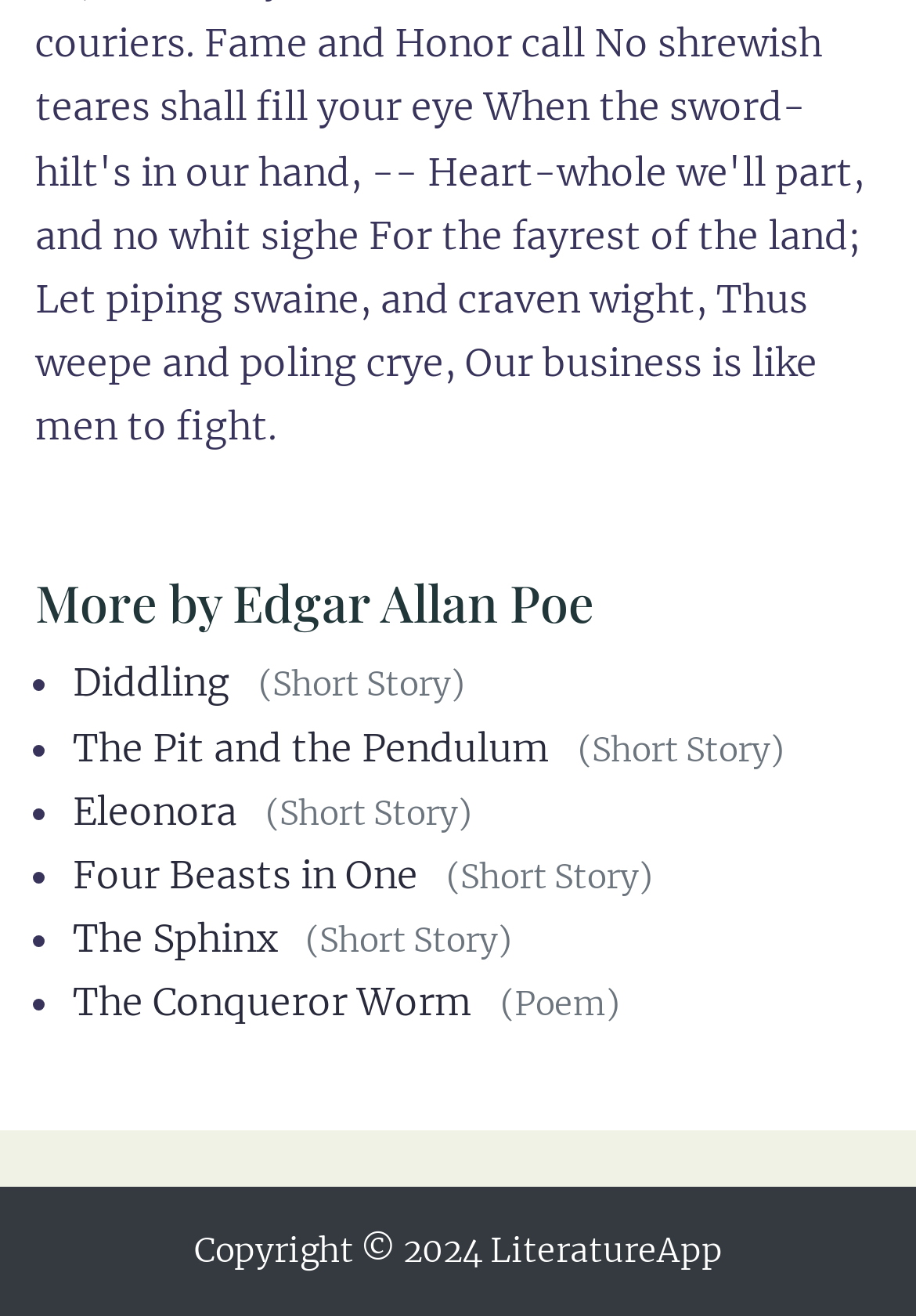Using the format (top-left x, top-left y, bottom-right x, bottom-right y), provide the bounding box coordinates for the described UI element. All values should be floating point numbers between 0 and 1: Diddling

[0.079, 0.501, 0.251, 0.536]